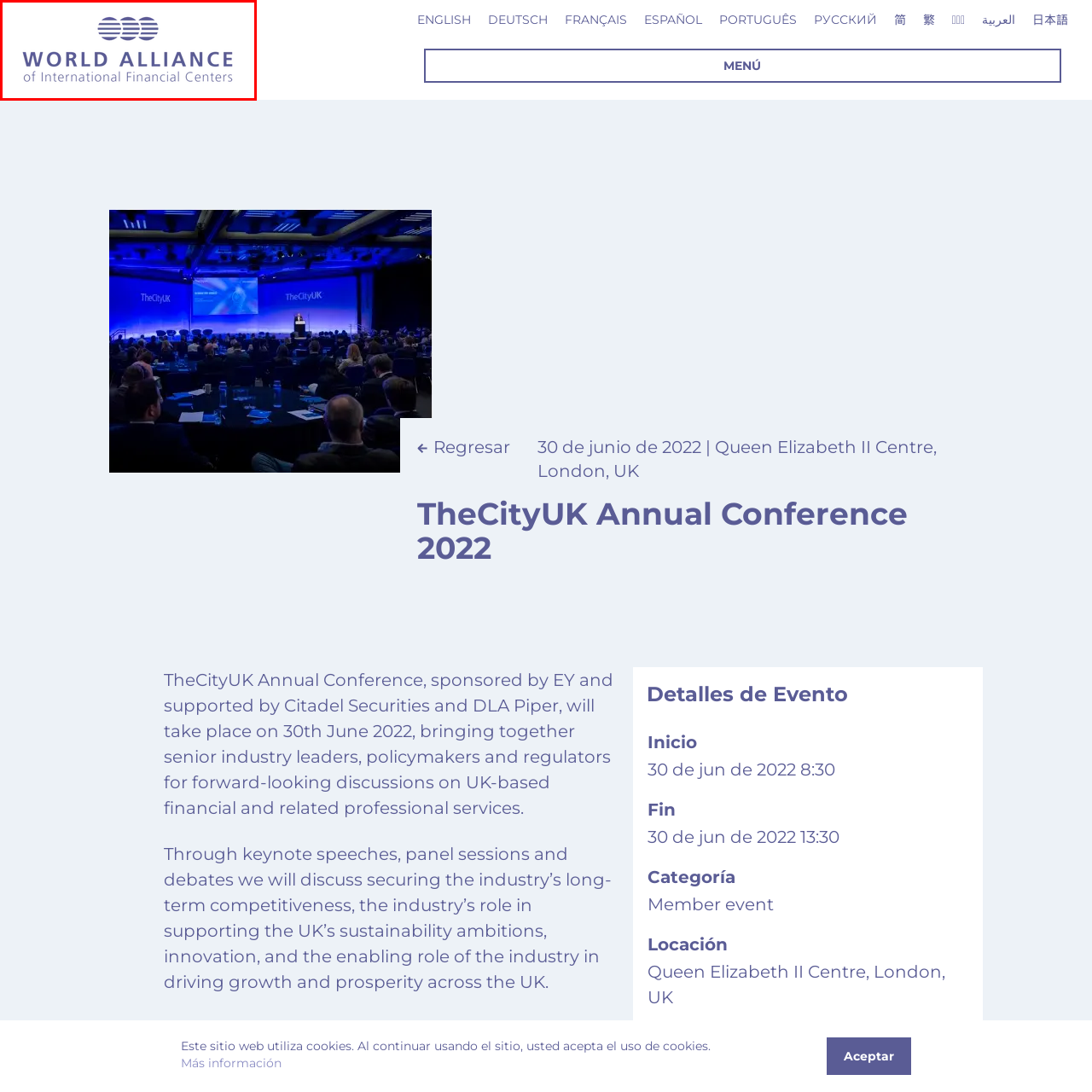What is the purpose of the WAIFC?
Review the image marked by the red bounding box and deliver a detailed response to the question.

The caption states that the WAIFC's mission is to unite various financial centers worldwide, which implies that the organization's purpose is to bring together and foster collaboration among global financial hubs.